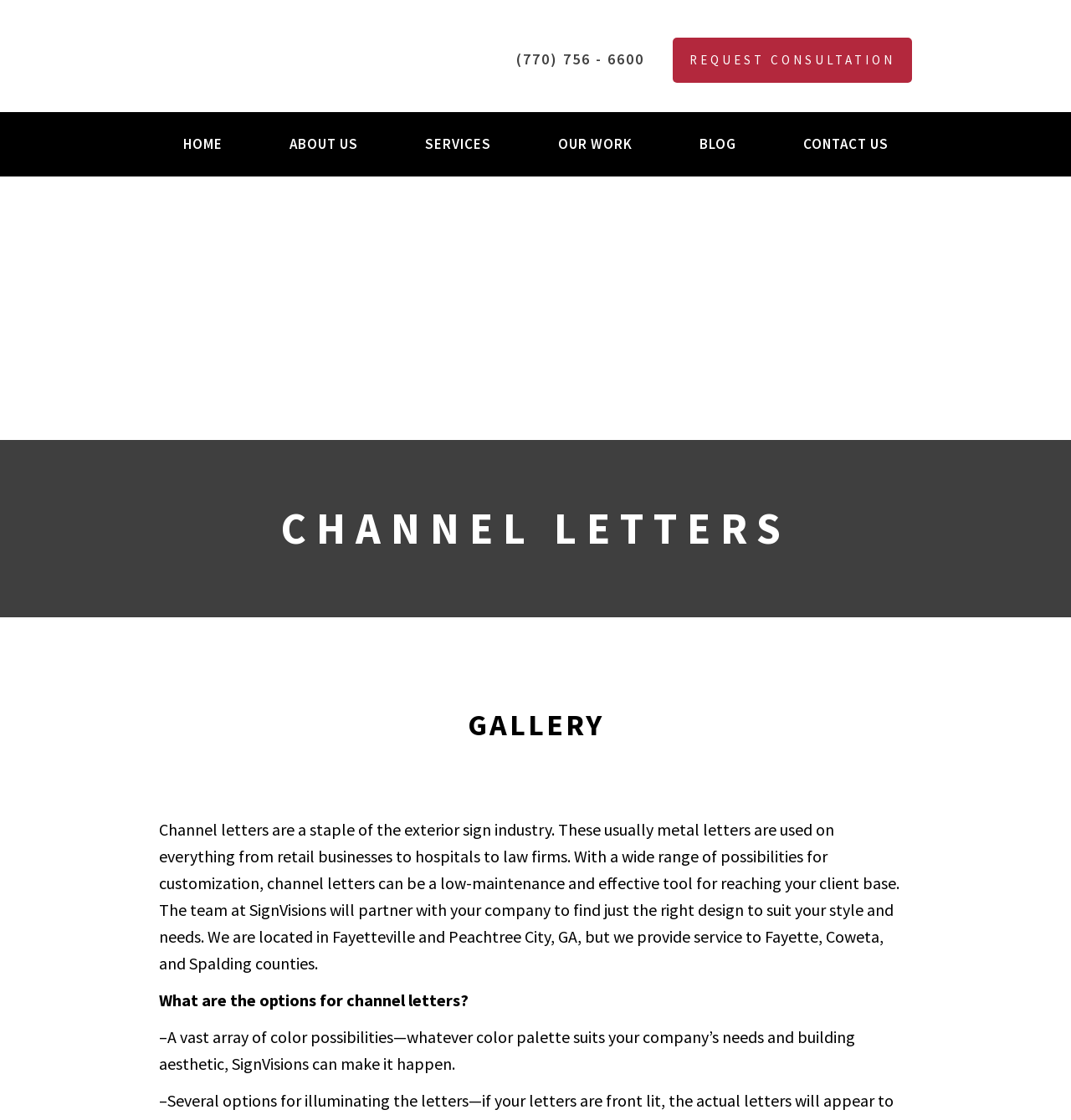What is a benefit of using channel letters?
Answer the question with a single word or phrase by looking at the picture.

Low-maintenance